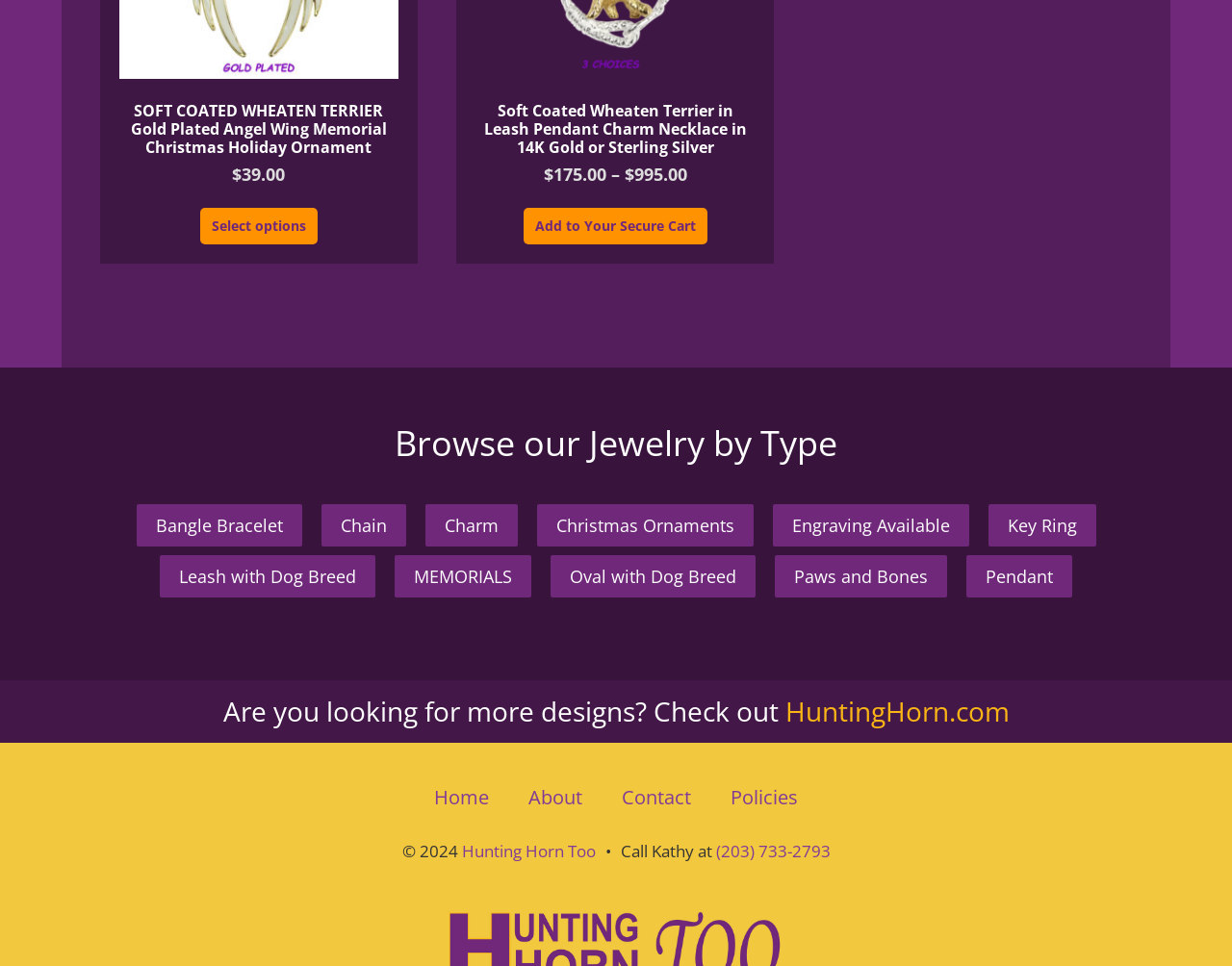Find the bounding box coordinates of the element's region that should be clicked in order to follow the given instruction: "Check out HuntingHorn.com for more designs". The coordinates should consist of four float numbers between 0 and 1, i.e., [left, top, right, bottom].

[0.637, 0.717, 0.819, 0.755]